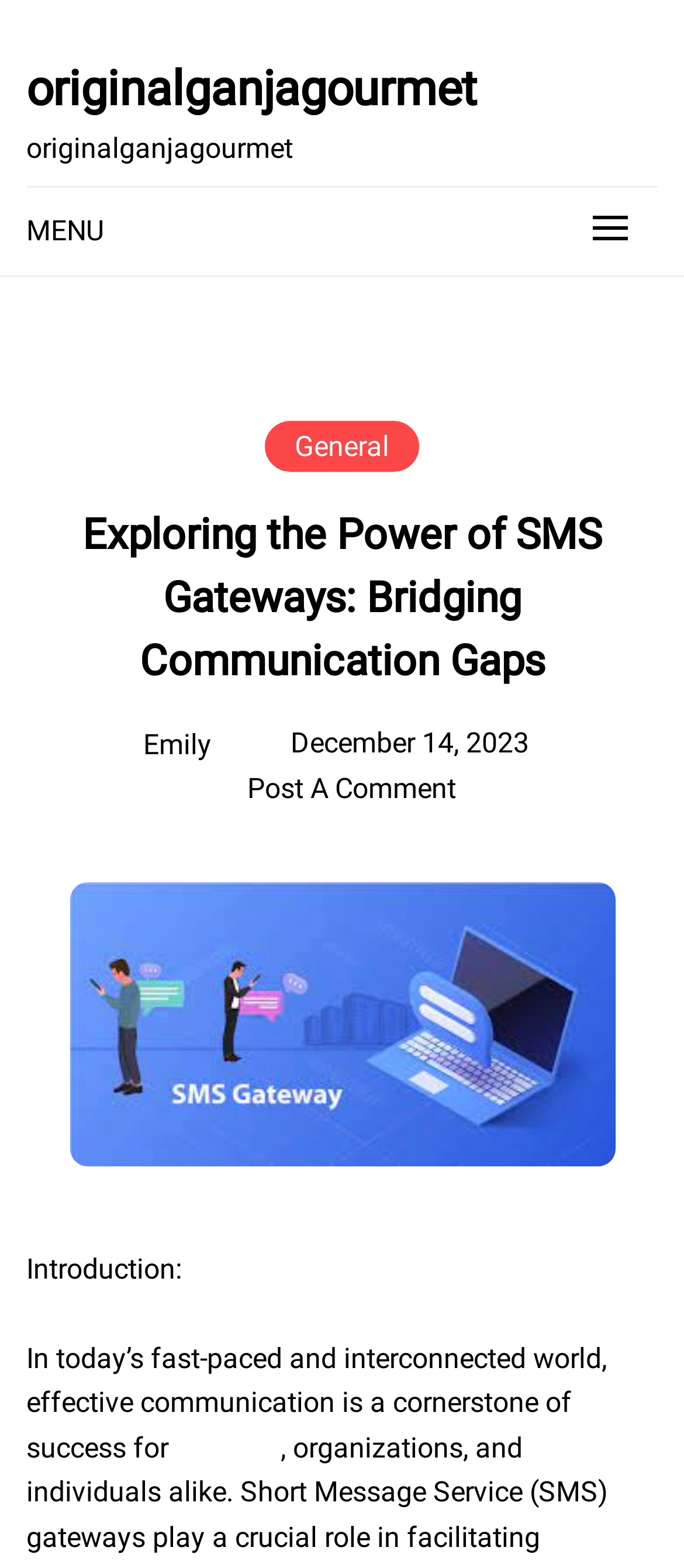What is the category of the latest article?
Please give a detailed and elaborate answer to the question based on the image.

I found the latest article by looking at the link 'Exploring the Power of SMS Gateways: Bridging Communication Gaps' and its corresponding category link 'General'.